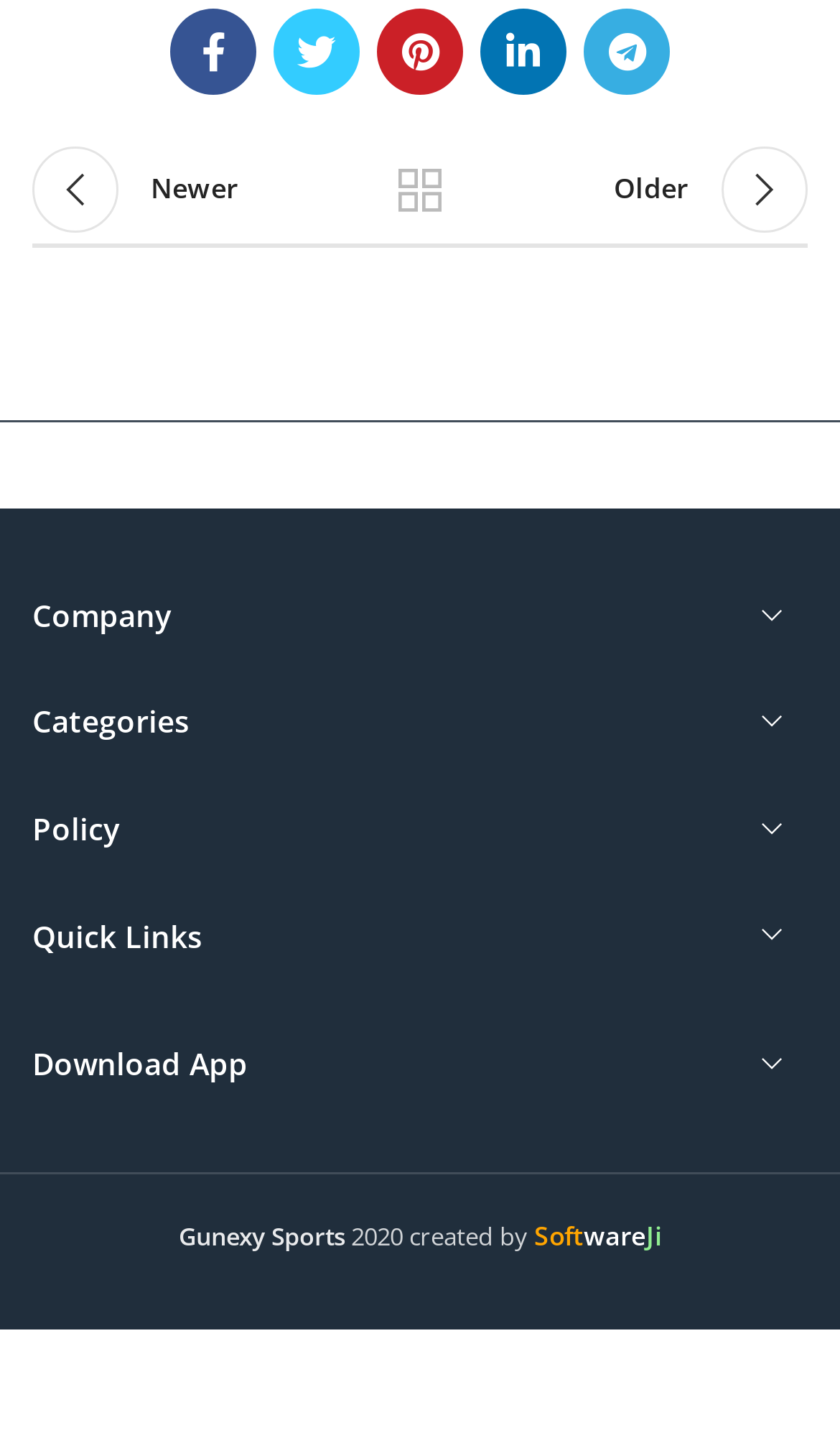Locate the bounding box coordinates of the element I should click to achieve the following instruction: "View company information".

[0.038, 0.411, 0.949, 0.44]